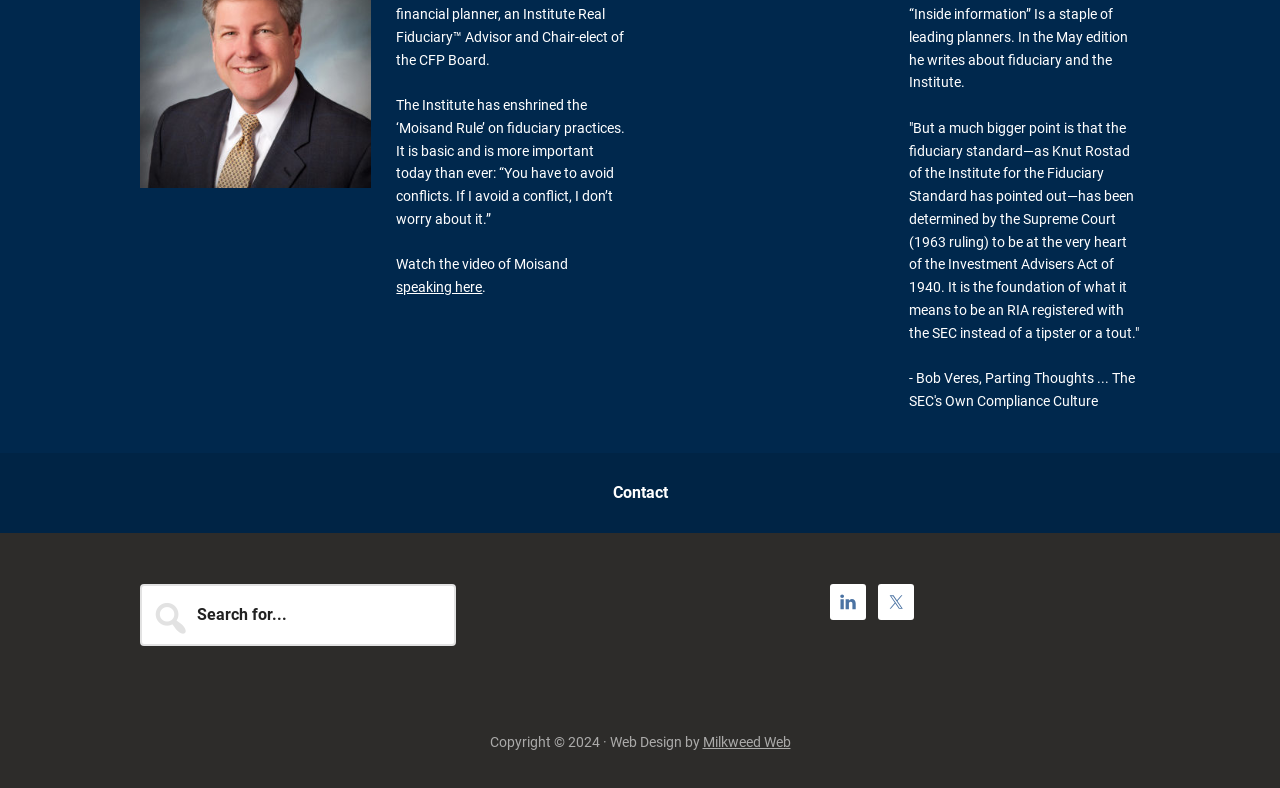Please specify the bounding box coordinates for the clickable region that will help you carry out the instruction: "Watch the video of Moisand".

[0.31, 0.325, 0.444, 0.346]